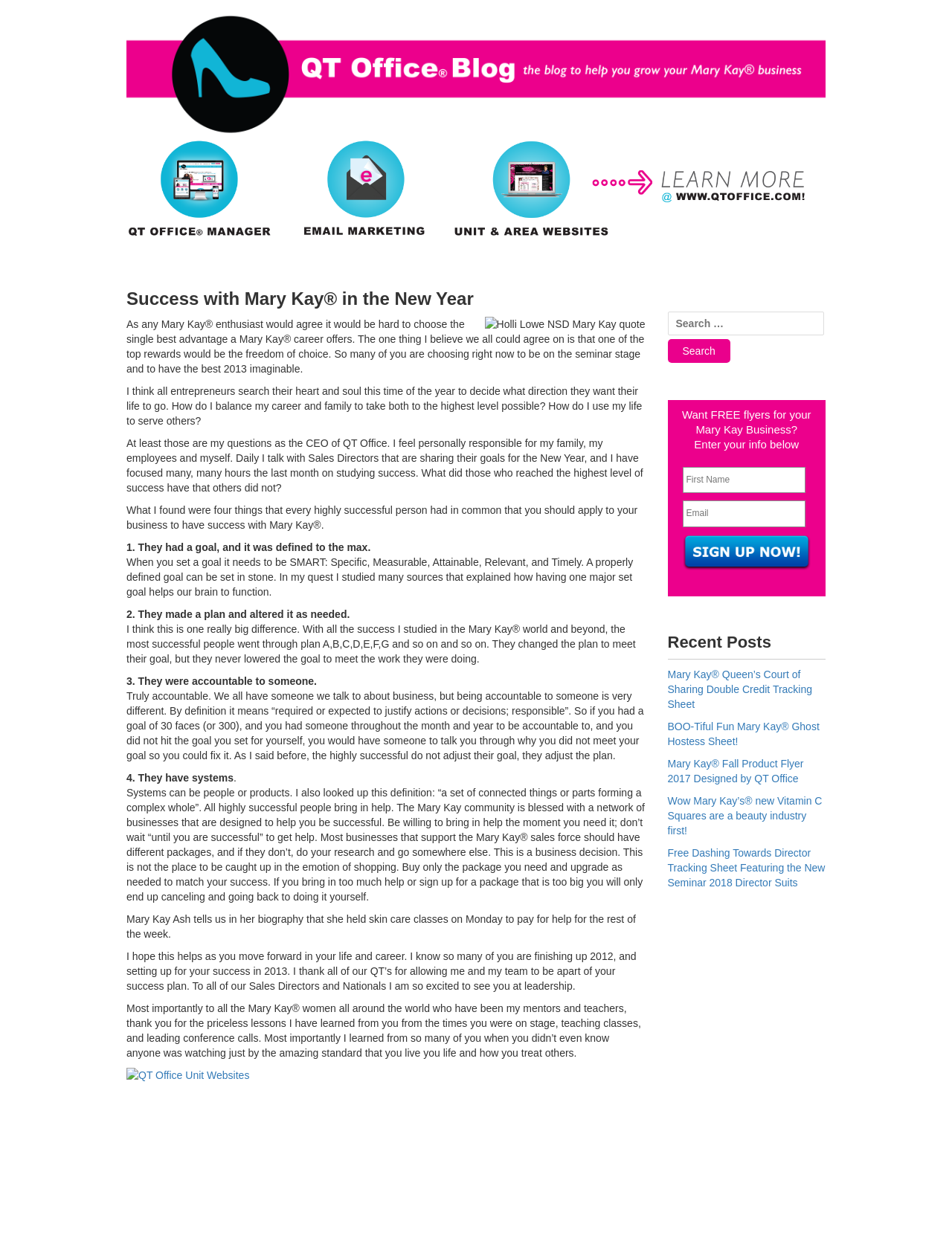Please identify the bounding box coordinates of the element that needs to be clicked to perform the following instruction: "Click the 'Qt Office' link".

[0.133, 0.051, 0.867, 0.06]